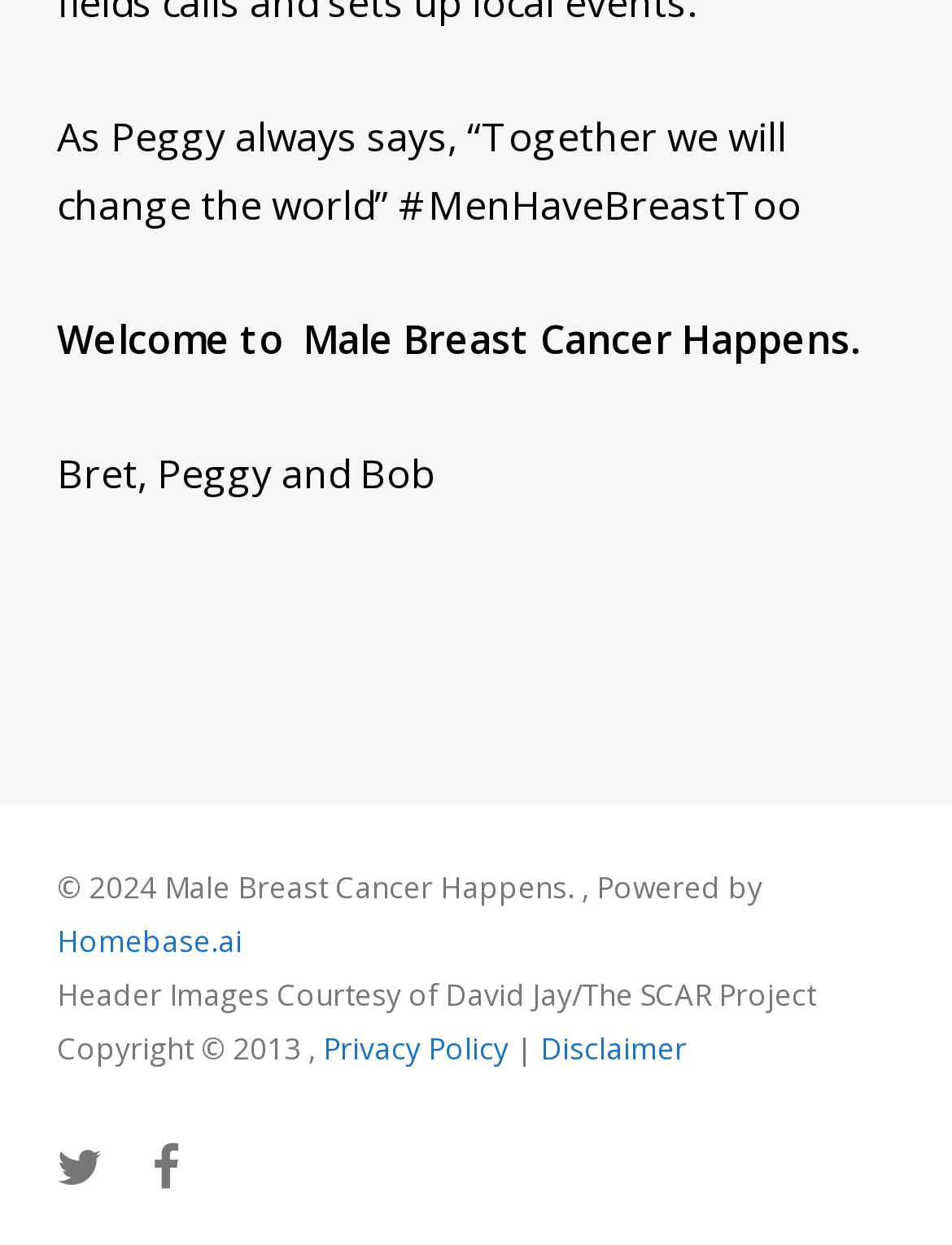Locate the bounding box of the user interface element based on this description: "Disclaimer".

[0.568, 0.825, 0.722, 0.859]